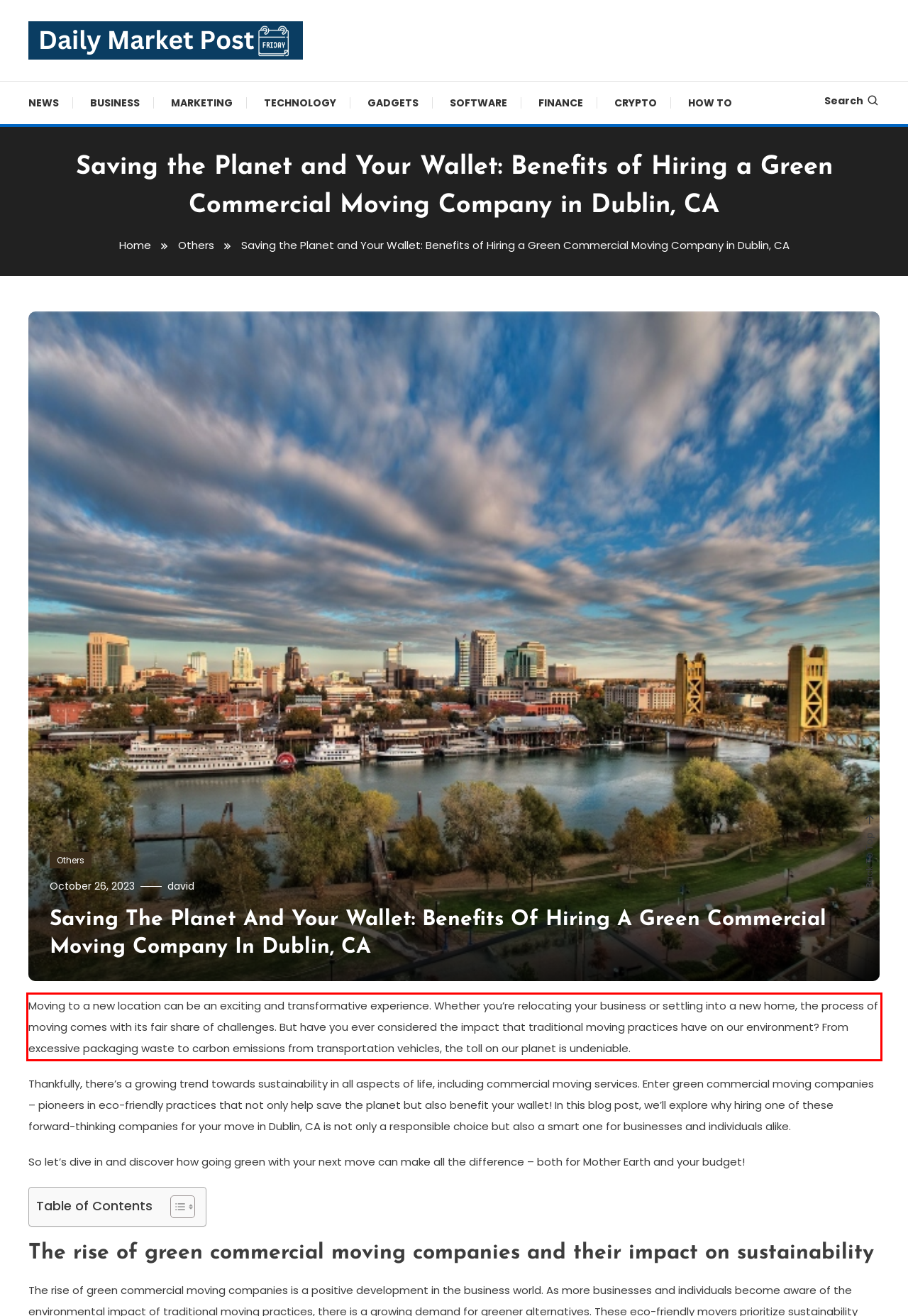You have a screenshot of a webpage, and there is a red bounding box around a UI element. Utilize OCR to extract the text within this red bounding box.

Moving to a new location can be an exciting and transformative experience. Whether you’re relocating your business or settling into a new home, the process of moving comes with its fair share of challenges. But have you ever considered the impact that traditional moving practices have on our environment? From excessive packaging waste to carbon emissions from transportation vehicles, the toll on our planet is undeniable.